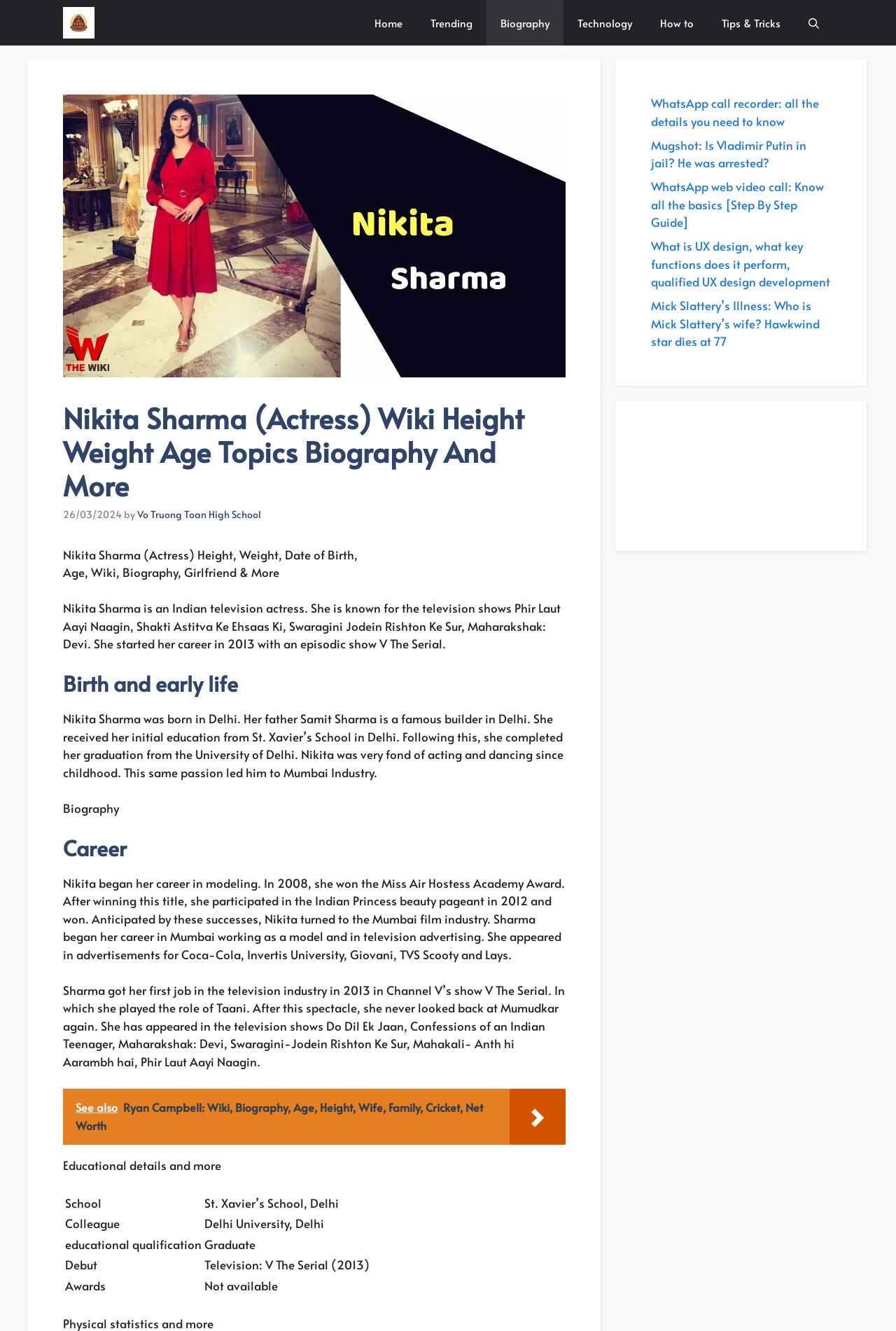Please answer the following question using a single word or phrase: 
What is Nikita Sharma's educational qualification?

Graduate